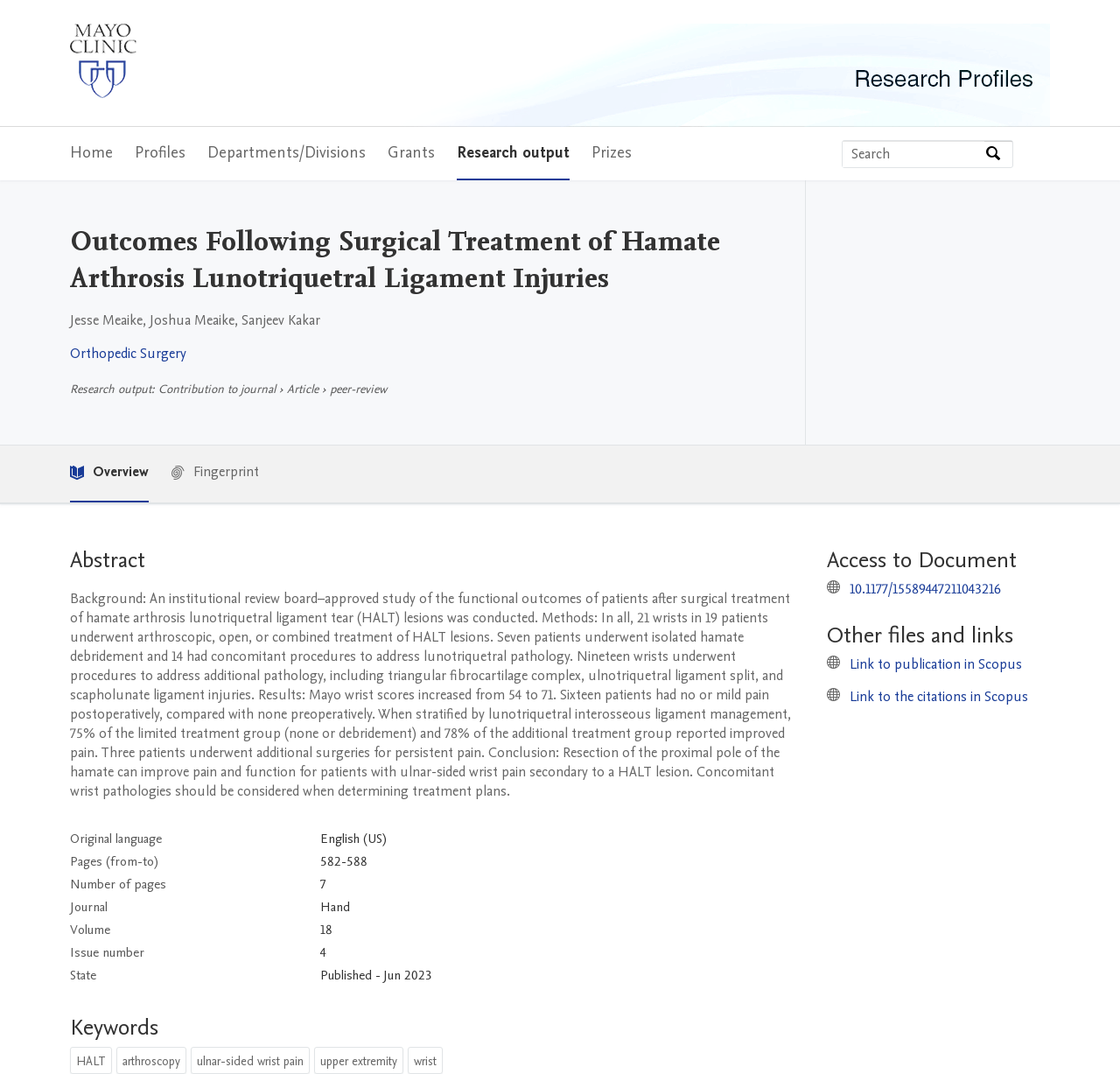Determine the bounding box coordinates of the region to click in order to accomplish the following instruction: "Read the abstract". Provide the coordinates as four float numbers between 0 and 1, specifically [left, top, right, bottom].

[0.062, 0.508, 0.712, 0.536]